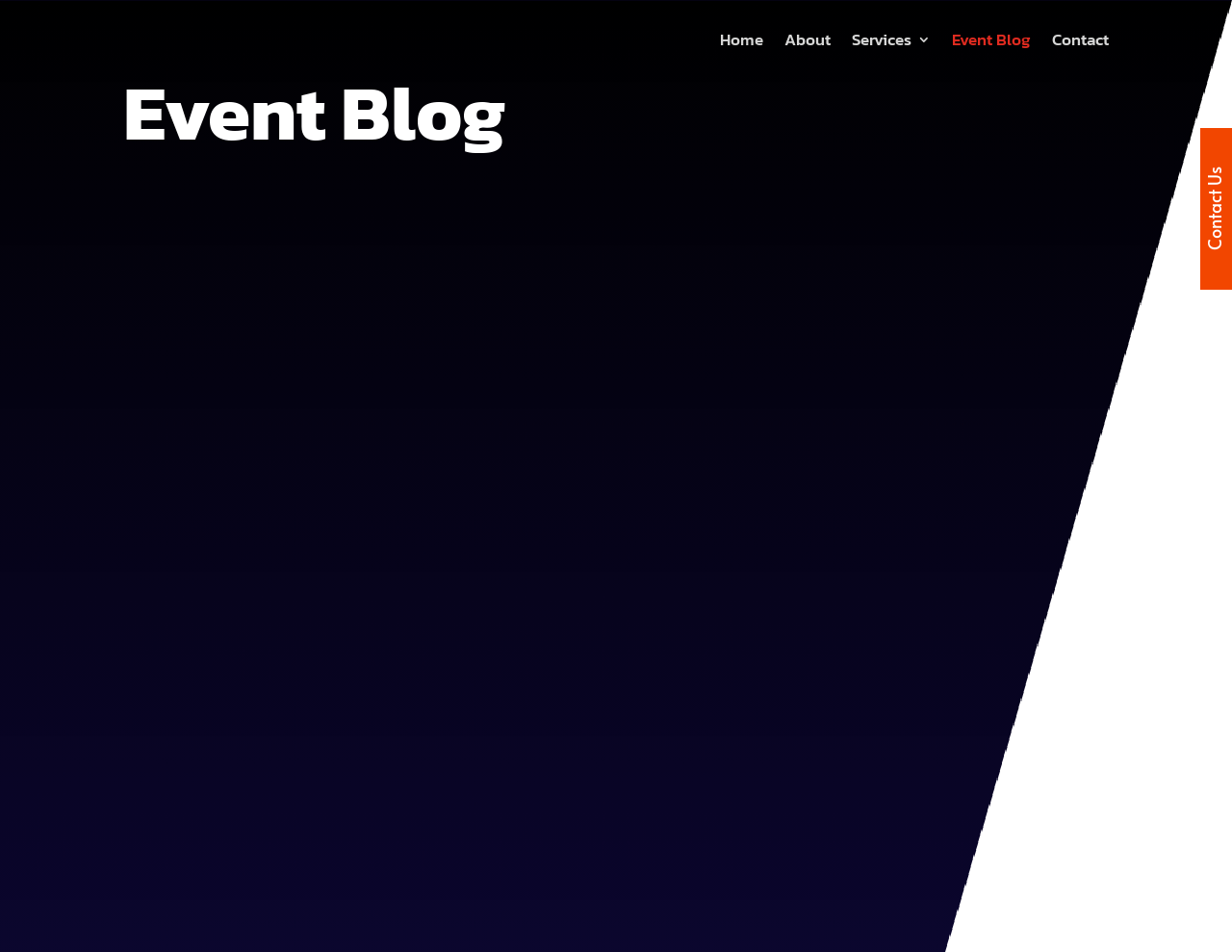Determine the bounding box coordinates of the section I need to click to execute the following instruction: "read event blog". Provide the coordinates as four float numbers between 0 and 1, i.e., [left, top, right, bottom].

[0.1, 0.078, 0.53, 0.169]